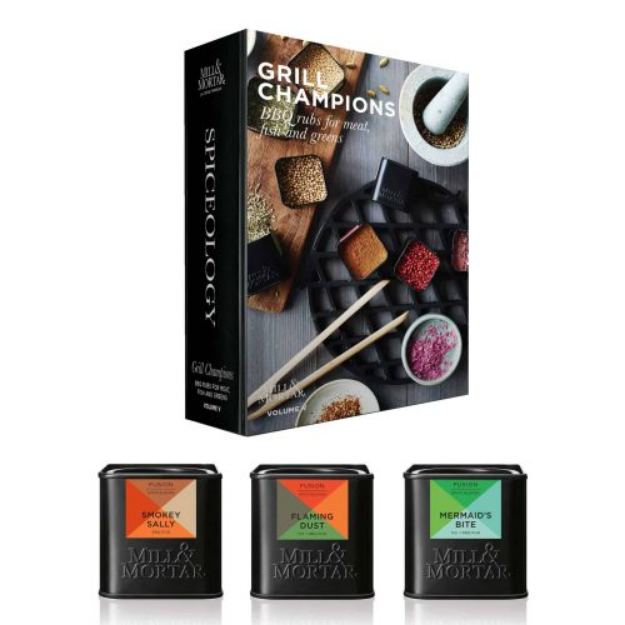Answer the question in a single word or phrase:
What is the color of the tins containing the spice rubs?

Black